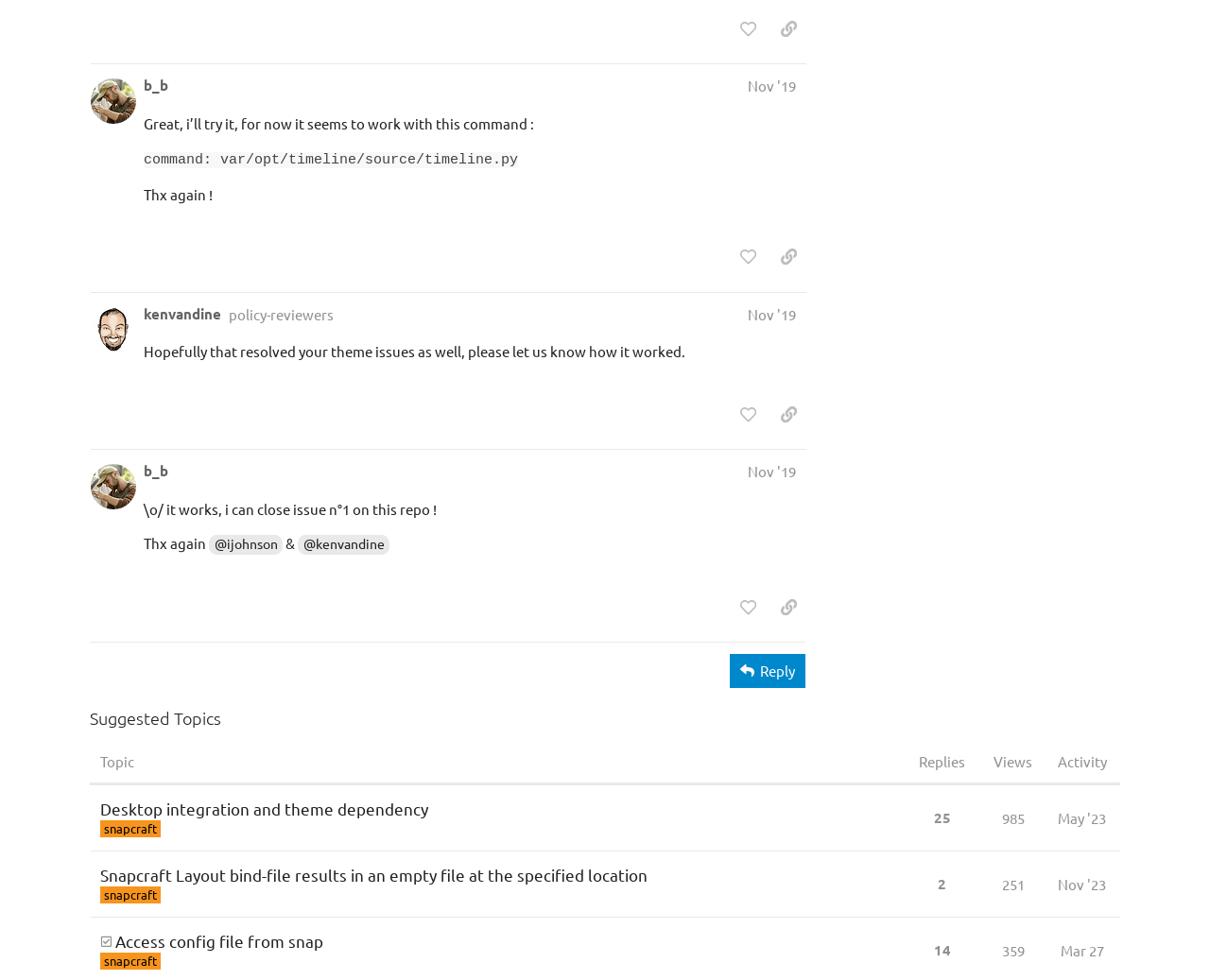Please specify the coordinates of the bounding box for the element that should be clicked to carry out this instruction: "reply to the post". The coordinates must be four float numbers between 0 and 1, formatted as [left, top, right, bottom].

[0.603, 0.667, 0.666, 0.702]